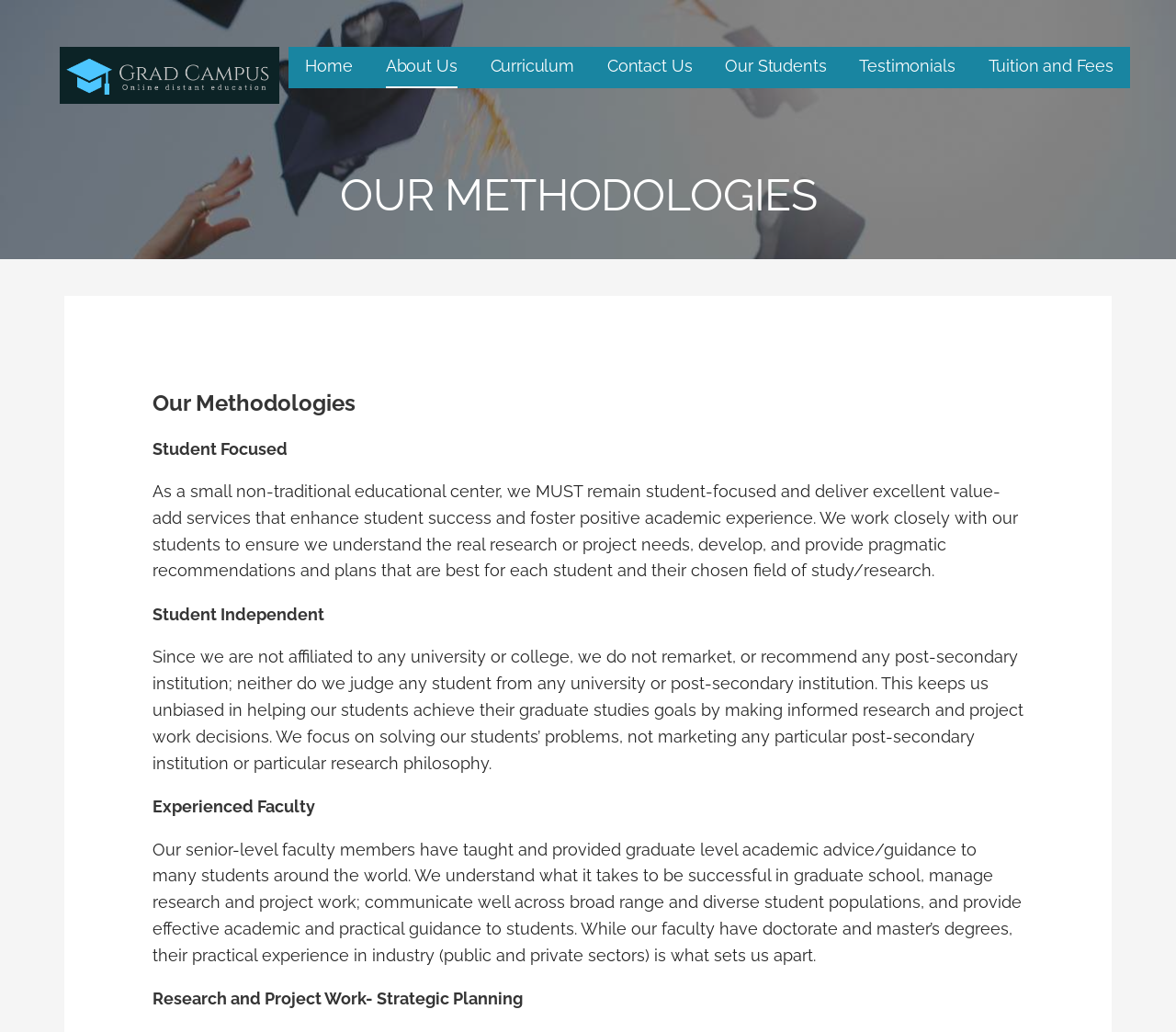Find the bounding box coordinates of the clickable region needed to perform the following instruction: "go to home page". The coordinates should be provided as four float numbers between 0 and 1, i.e., [left, top, right, bottom].

[0.26, 0.045, 0.3, 0.086]